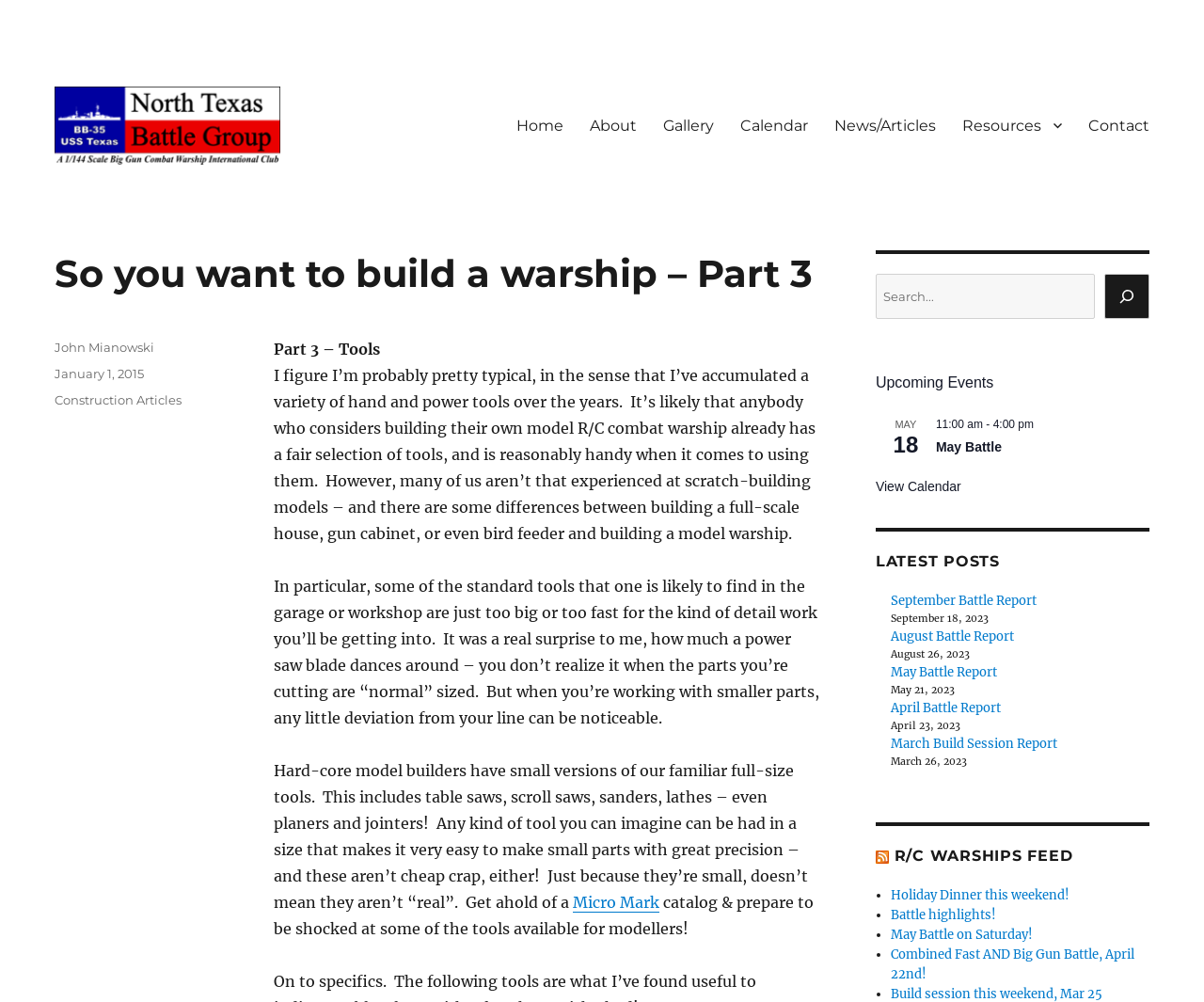Please identify the bounding box coordinates of the element I need to click to follow this instruction: "Search for something".

[0.727, 0.273, 0.909, 0.318]